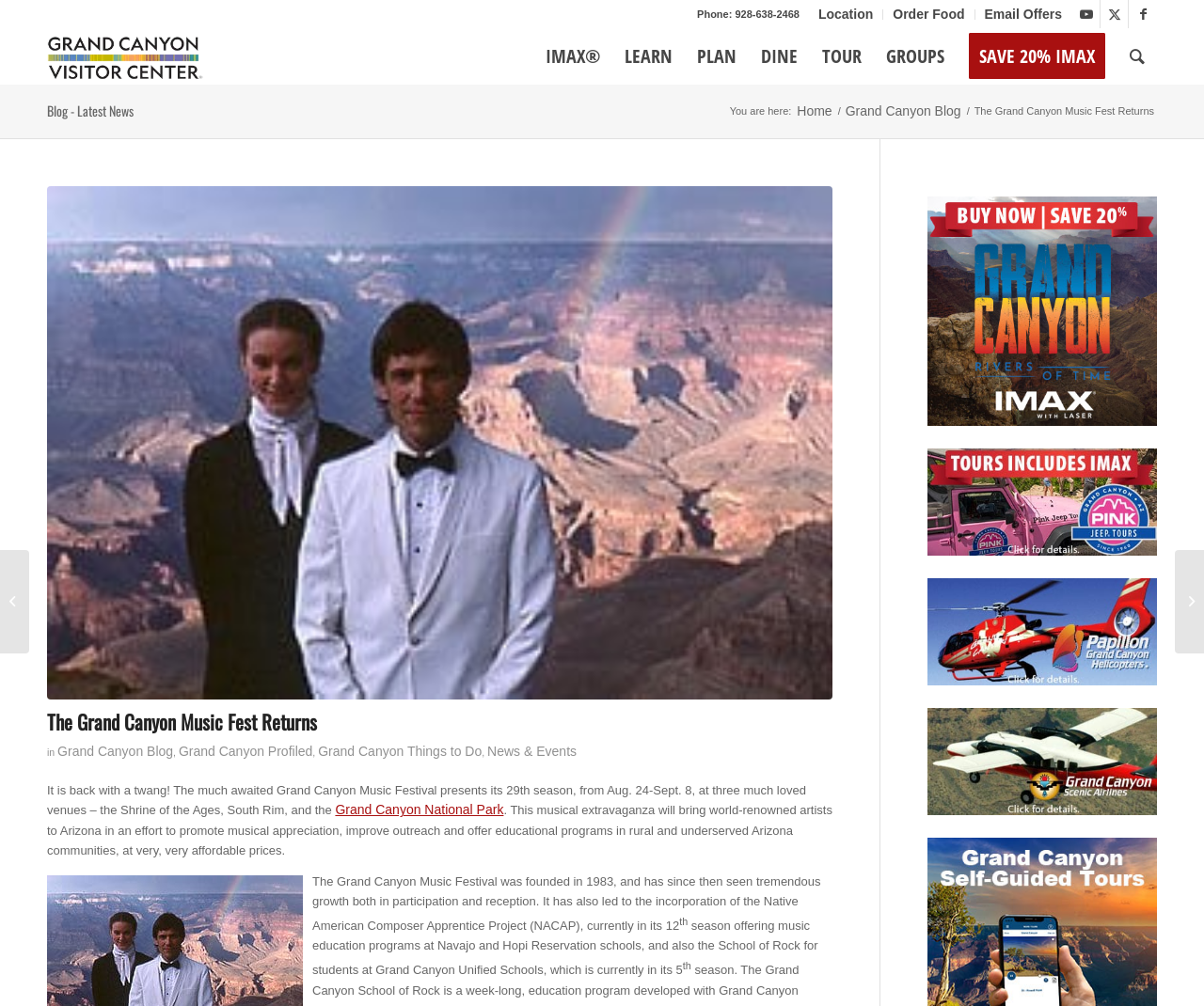Please provide a detailed answer to the question below by examining the image:
What is the purpose of the festival?

I found the purpose of the festival by reading the static text element with the content 'This musical extravaganza will bring world-renowned artists to Arizona in an effort to promote musical appreciation, improve outreach and offer educational programs in rural and underserved Arizona communities, at very, very affordable prices.' located in the main content area of the webpage.